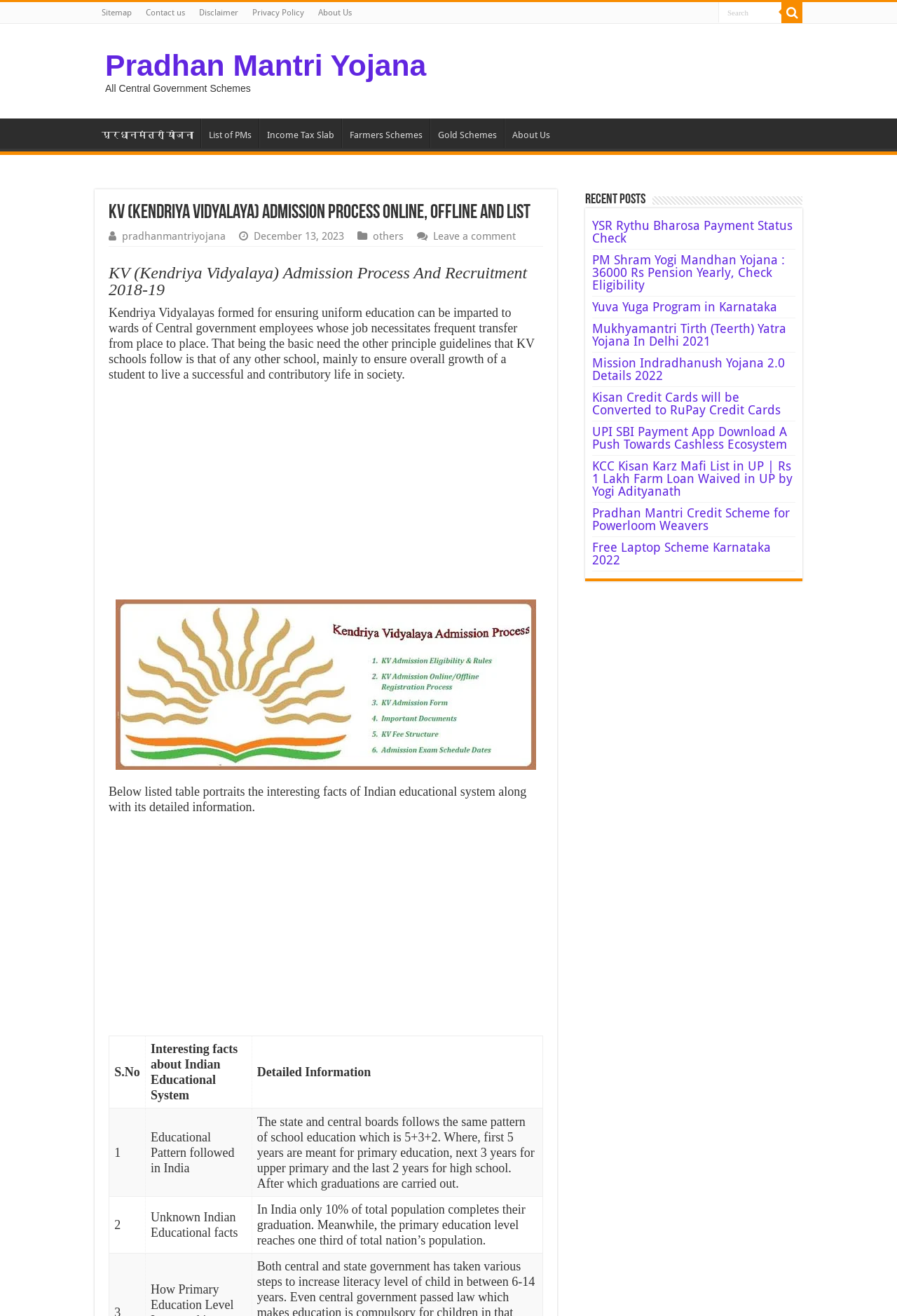Locate the bounding box coordinates of the element you need to click to accomplish the task described by this instruction: "Read about Pradhan Mantri Yojana".

[0.117, 0.037, 0.475, 0.062]